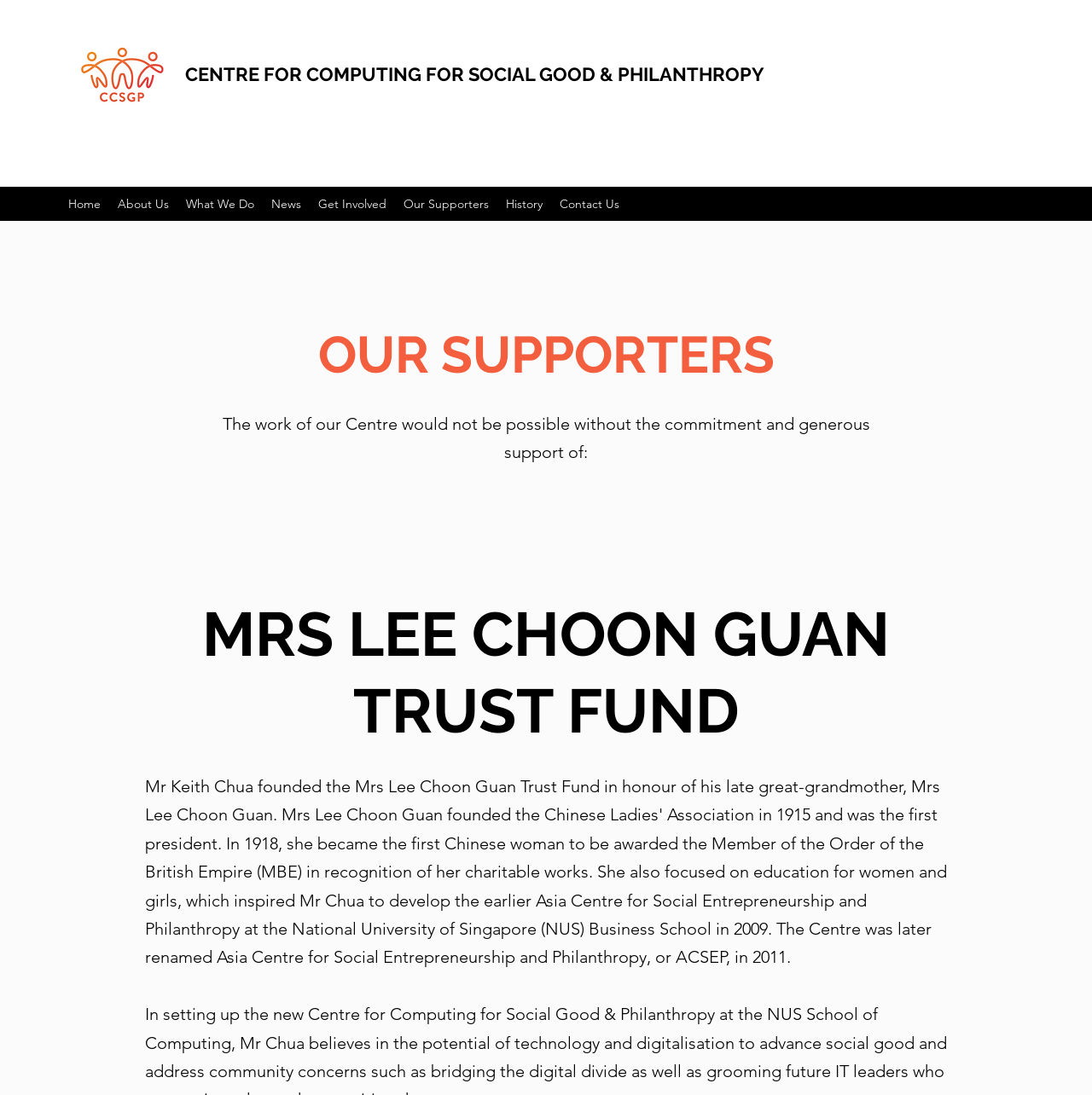Answer briefly with one word or phrase:
What is the width of the image 'Picture2.png'?

0.096